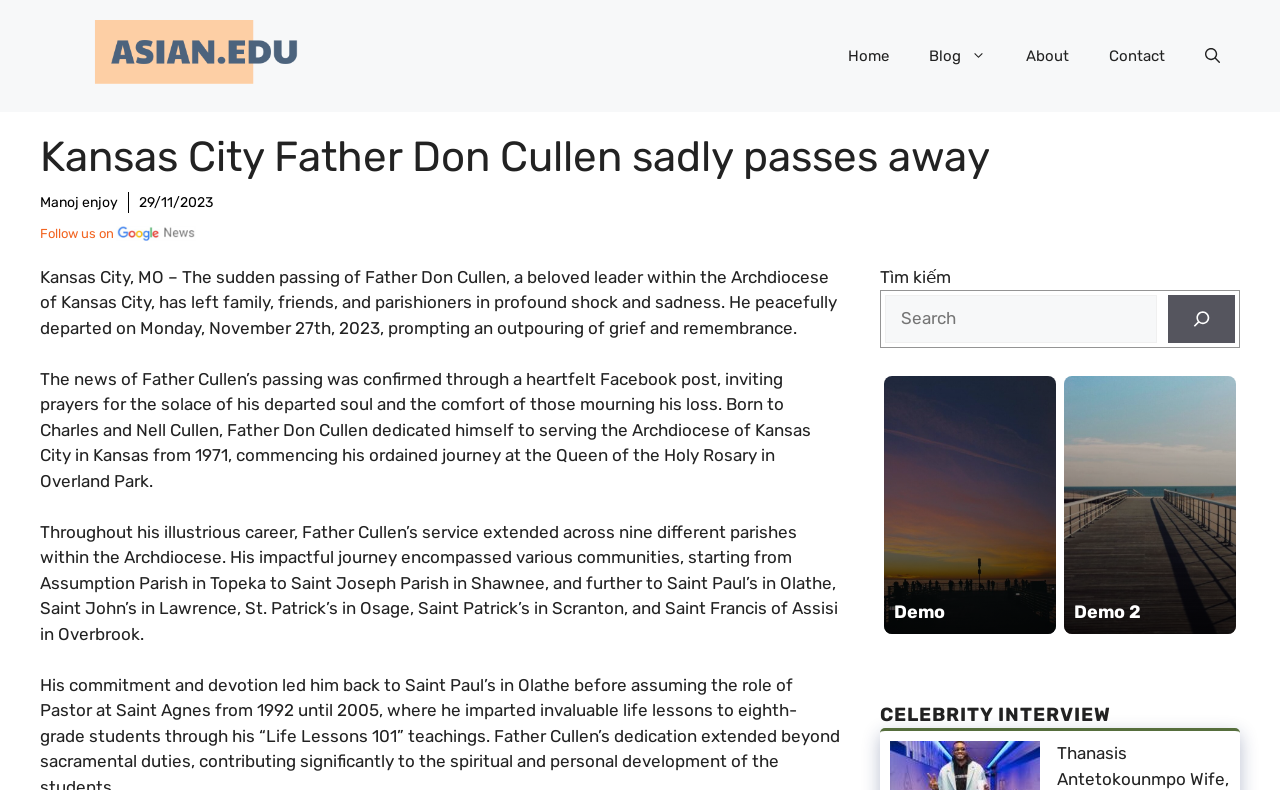Please extract the primary headline from the webpage.

Kansas City Father Don Cullen sadly passes away